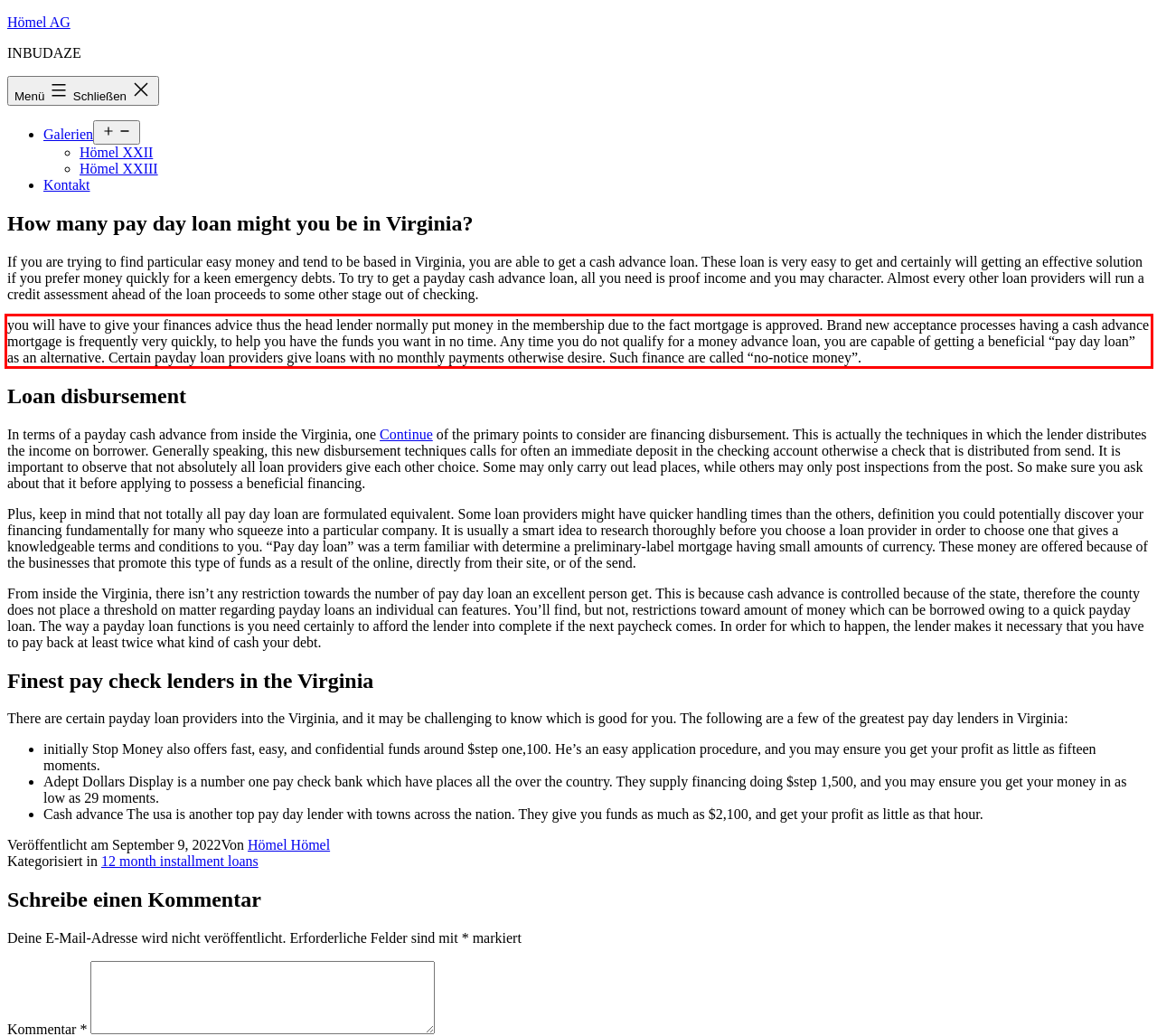Observe the screenshot of the webpage that includes a red rectangle bounding box. Conduct OCR on the content inside this red bounding box and generate the text.

you will have to give your finances advice thus the head lender normally put money in the membership due to the fact mortgage is approved. Brand new acceptance processes having a cash advance mortgage is frequently very quickly, to help you have the funds you want in no time. Any time you do not qualify for a money advance loan, you are capable of getting a beneficial “pay day loan” as an alternative. Certain payday loan providers give loans with no monthly payments otherwise desire. Such finance are called “no-notice money”.